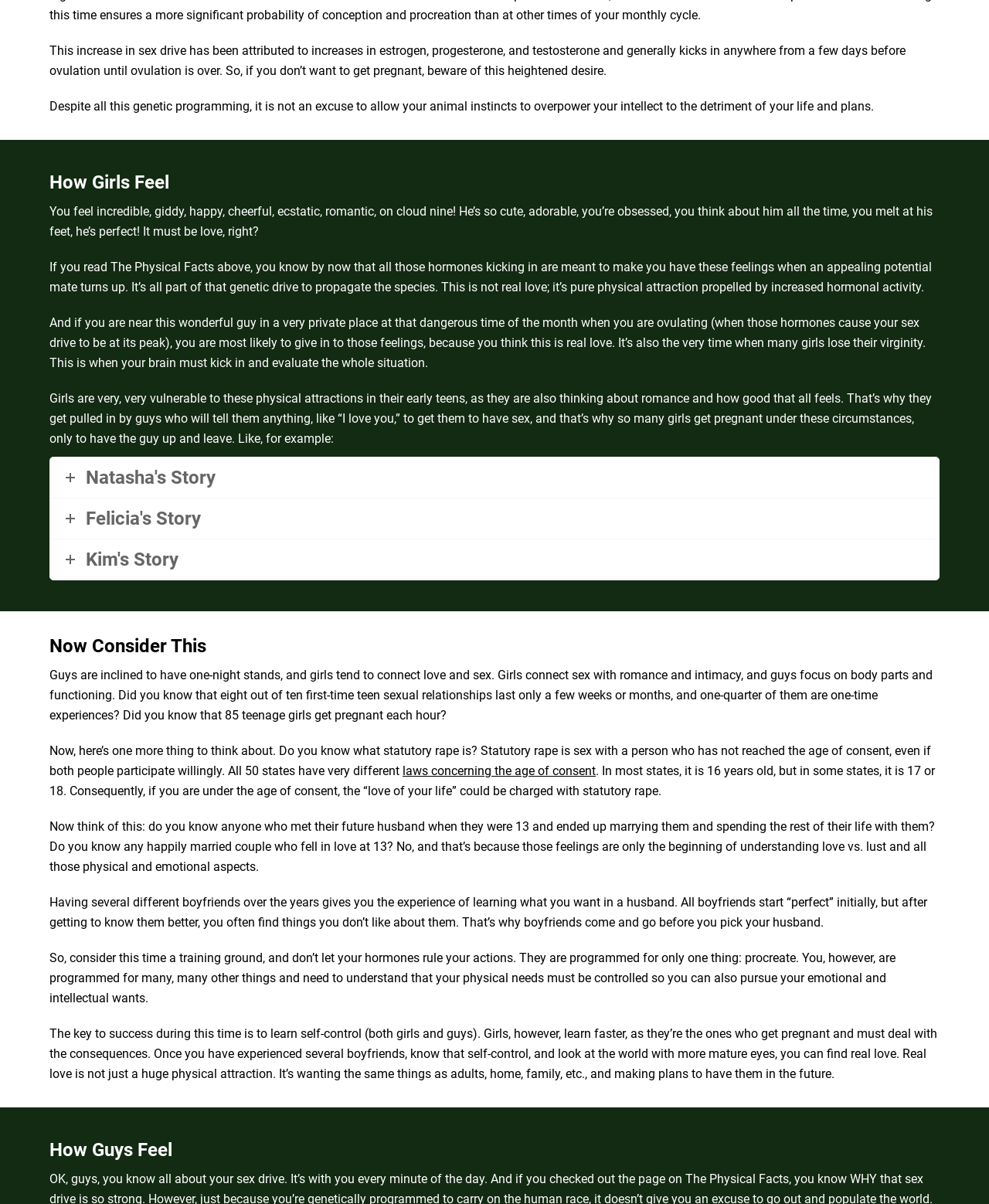Using details from the image, please answer the following question comprehensively:
What is the definition of statutory rape?

According to the text, statutory rape is defined as sex with a person who has not reached the age of consent, even if both parties participate willingly, and the age of consent varies by state.